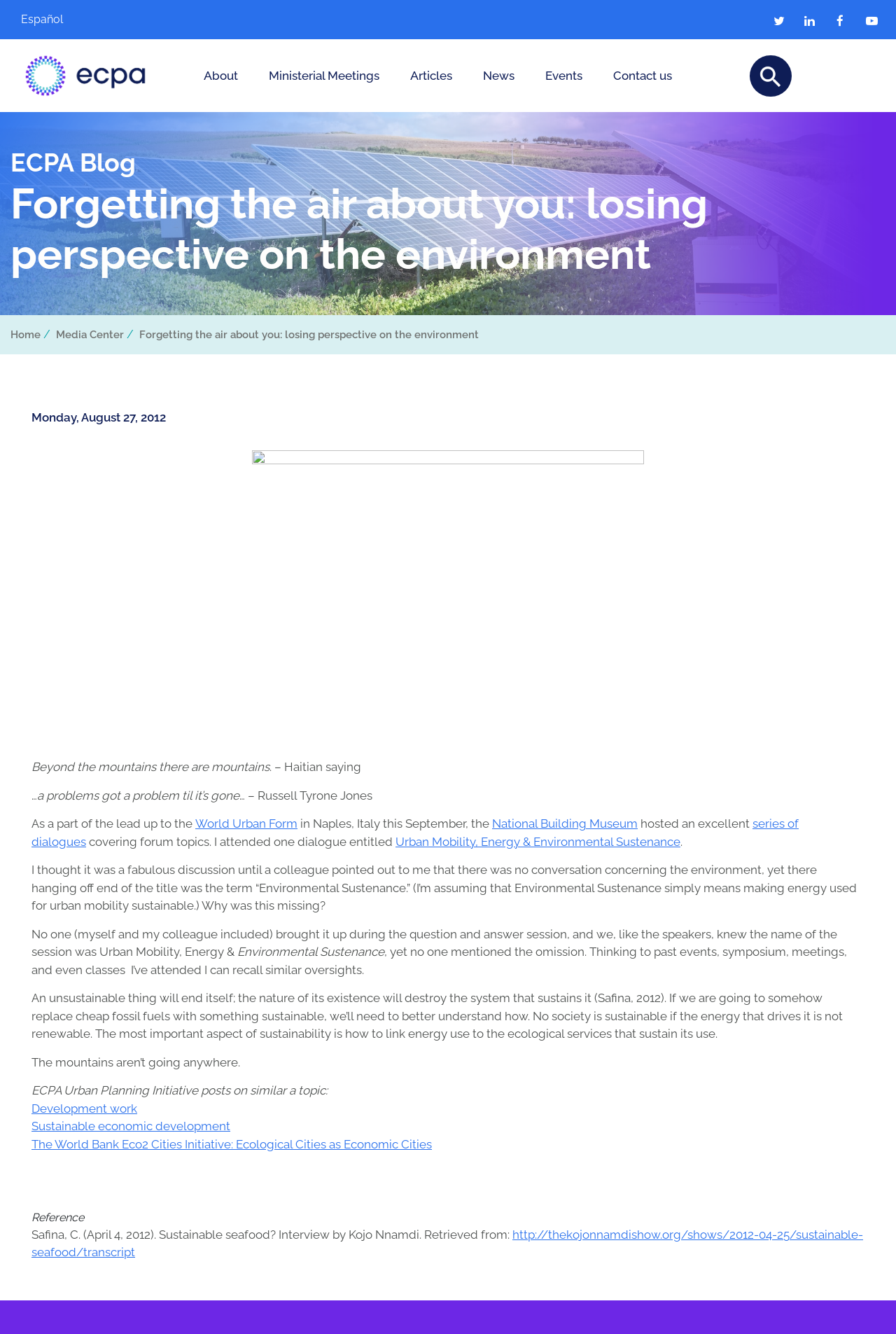Find the bounding box of the UI element described as follows: "Home".

[0.012, 0.246, 0.045, 0.256]